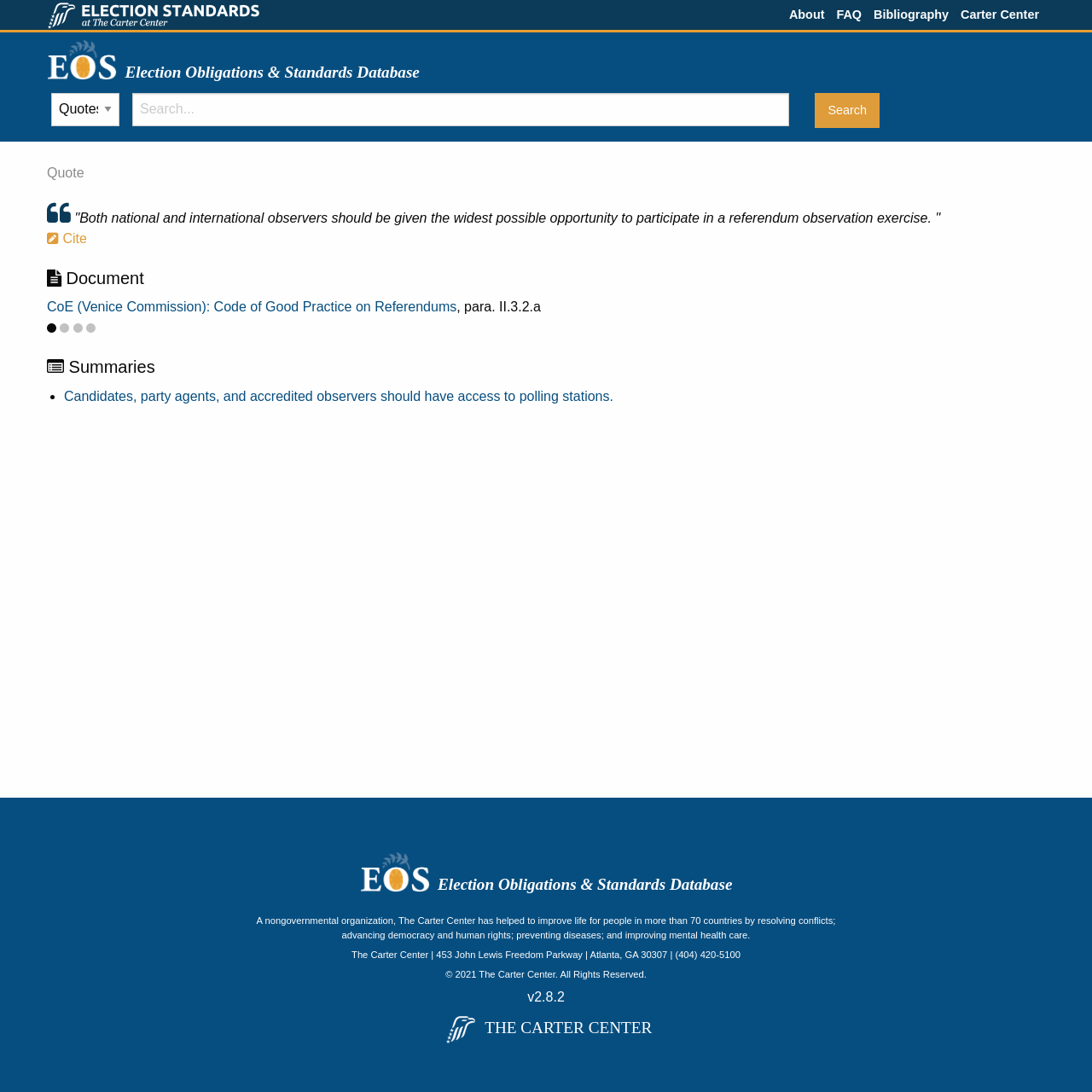Identify the bounding box for the element characterized by the following description: "value="Search"".

[0.746, 0.085, 0.806, 0.117]